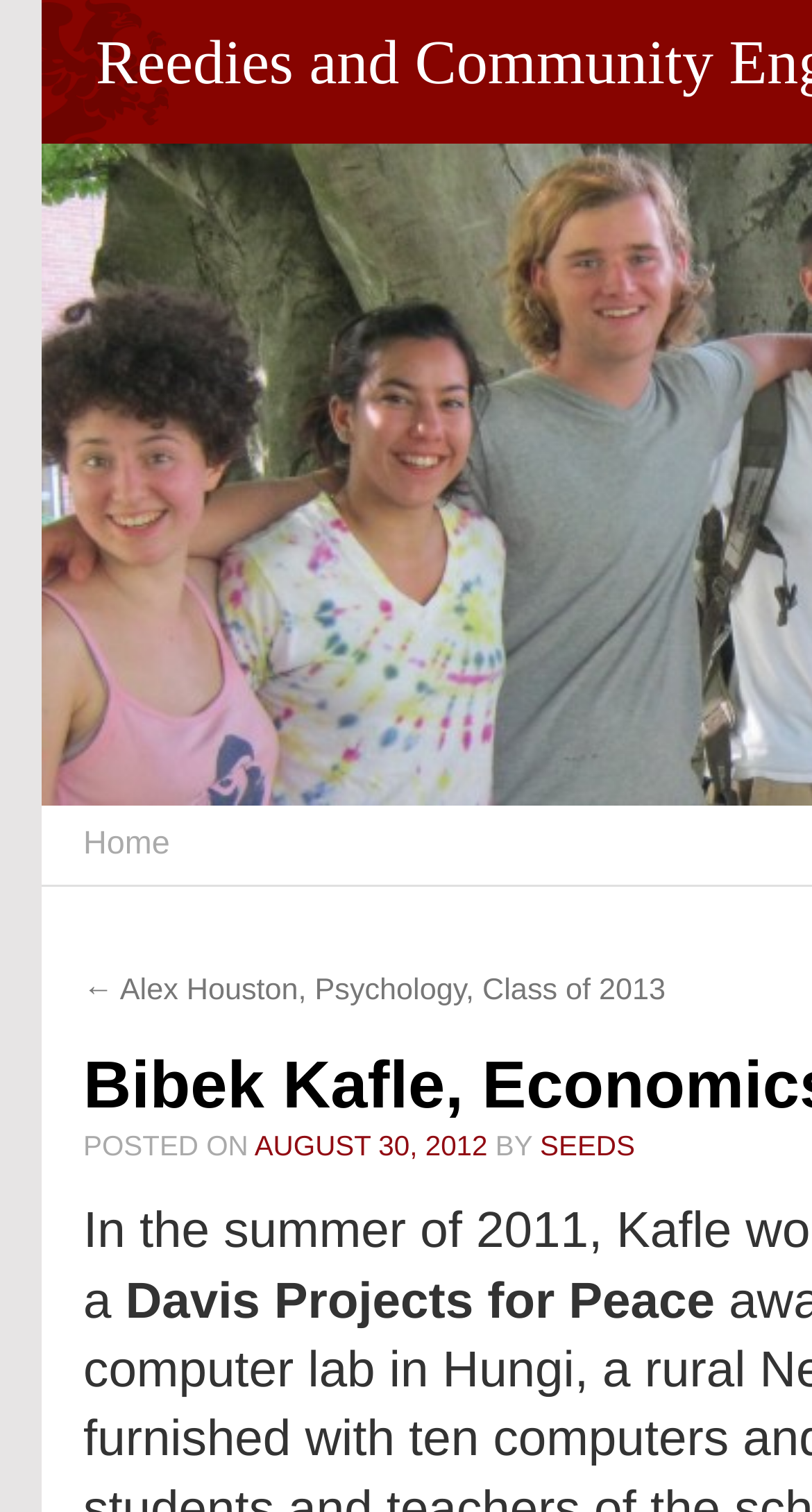Locate the headline of the webpage and generate its content.

Bibek Kafle, Economics, Class of 2013